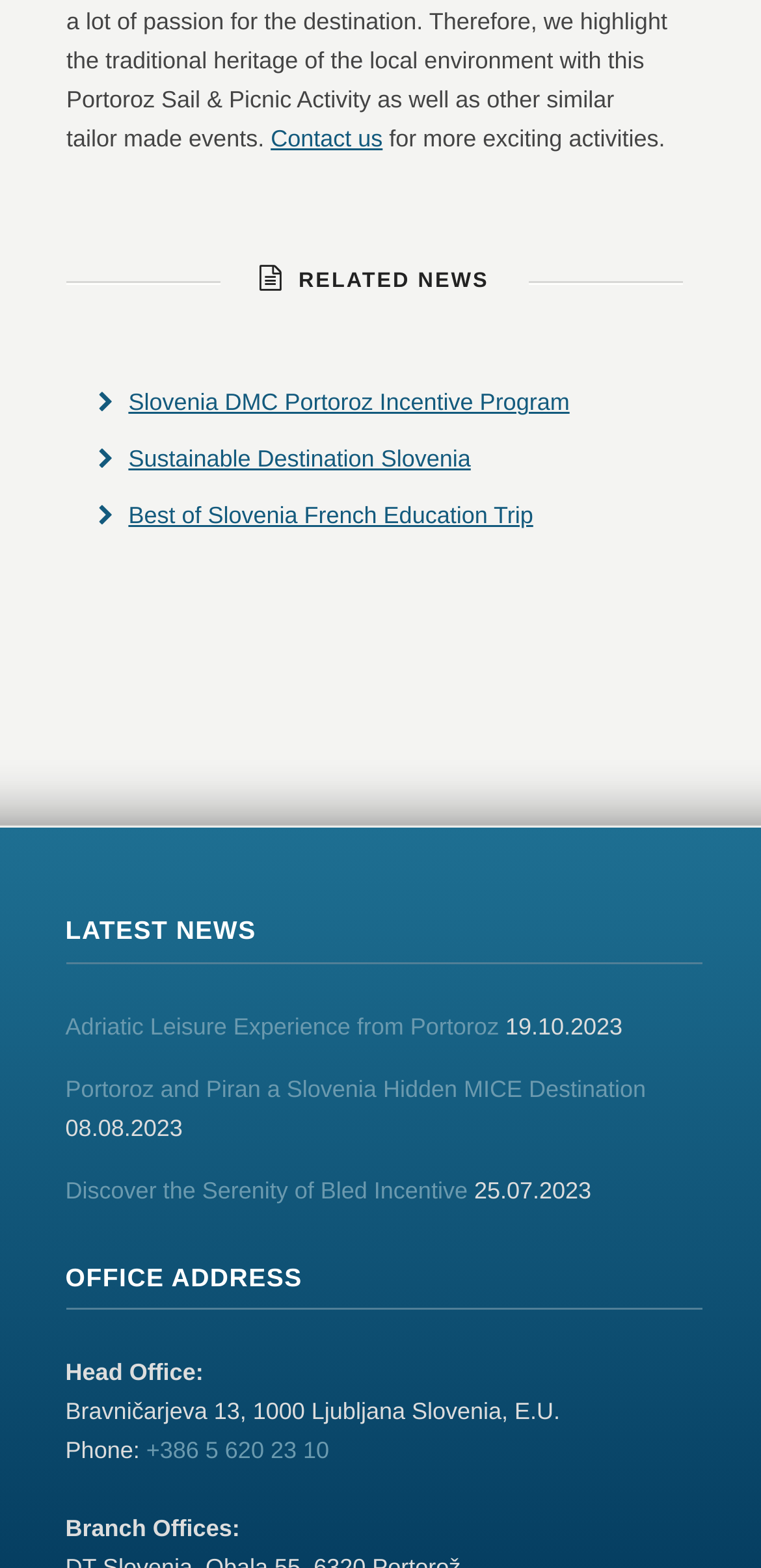Using the provided element description, identify the bounding box coordinates as (top-left x, top-left y, bottom-right x, bottom-right y). Ensure all values are between 0 and 1. Description: +386 5 620 23 10

[0.192, 0.917, 0.432, 0.934]